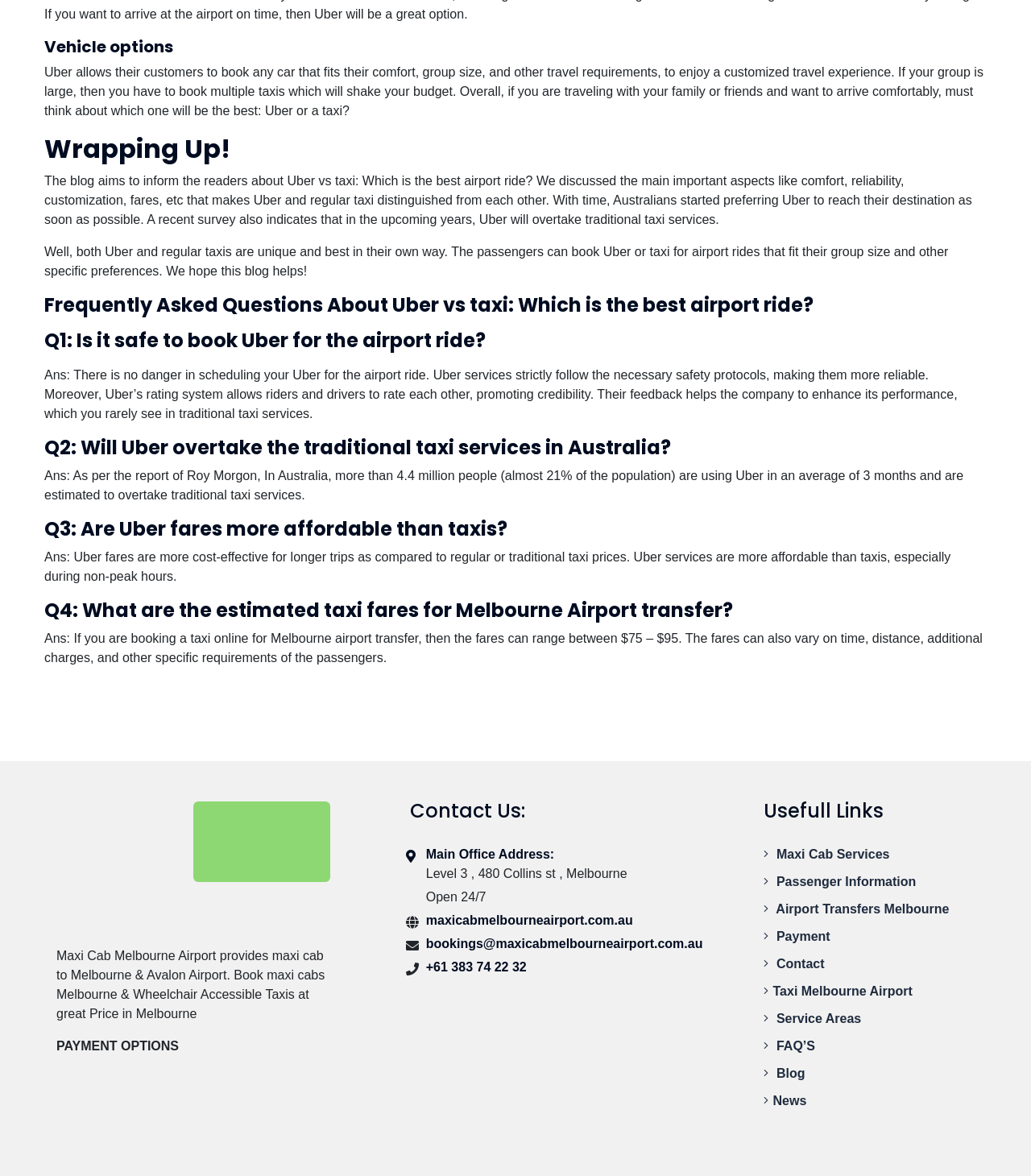Please identify the coordinates of the bounding box for the clickable region that will accomplish this instruction: "Call the phone number '+61 383 74 22 32'".

[0.413, 0.814, 0.511, 0.831]